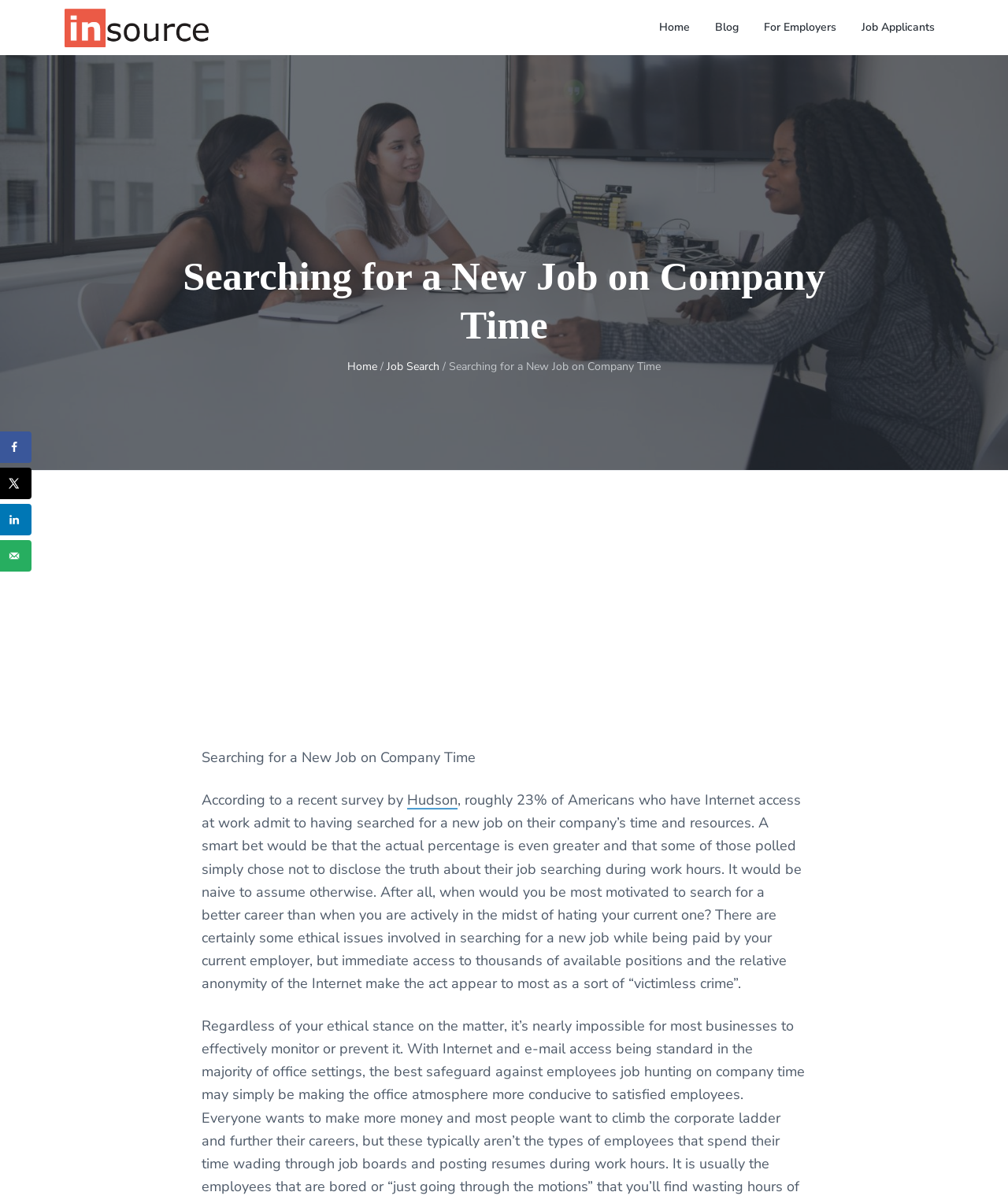What percentage of Americans admit to searching for a new job on company time?
Please provide a single word or phrase as your answer based on the screenshot.

23%